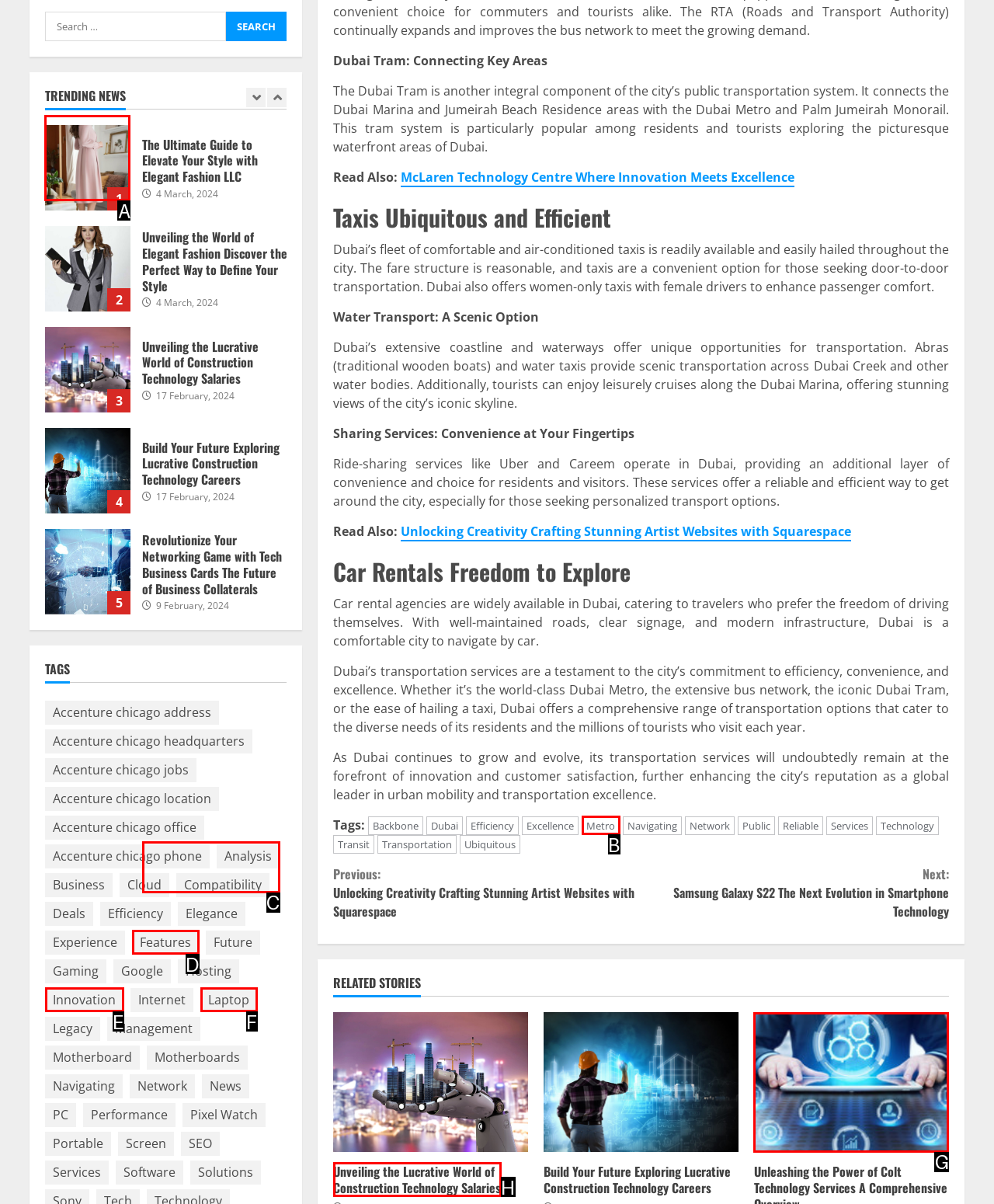Select the option I need to click to accomplish this task: View 'Unveiling the Lucrative World of Construction Technology Salaries'
Provide the letter of the selected choice from the given options.

A